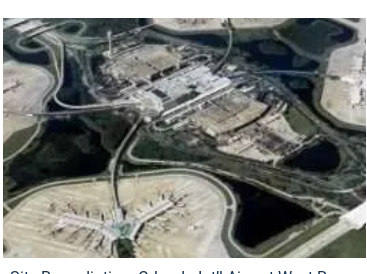Describe all the important aspects and features visible in the image.

The image showcases a bird's-eye view of the site remediation efforts at the Orlando International Airport West Ramp. This aerial perspective highlights the extensive work being conducted to address environmental concerns within the airport's vicinity. Surrounding the main facility, various infrastructure, including runways and transportation pathways, is visible, emphasizing the scale of operations at this critical transportation hub. The image plays a crucial role in illustrating the ongoing commitment to environmental management and safety related to airport operations in Central Florida.